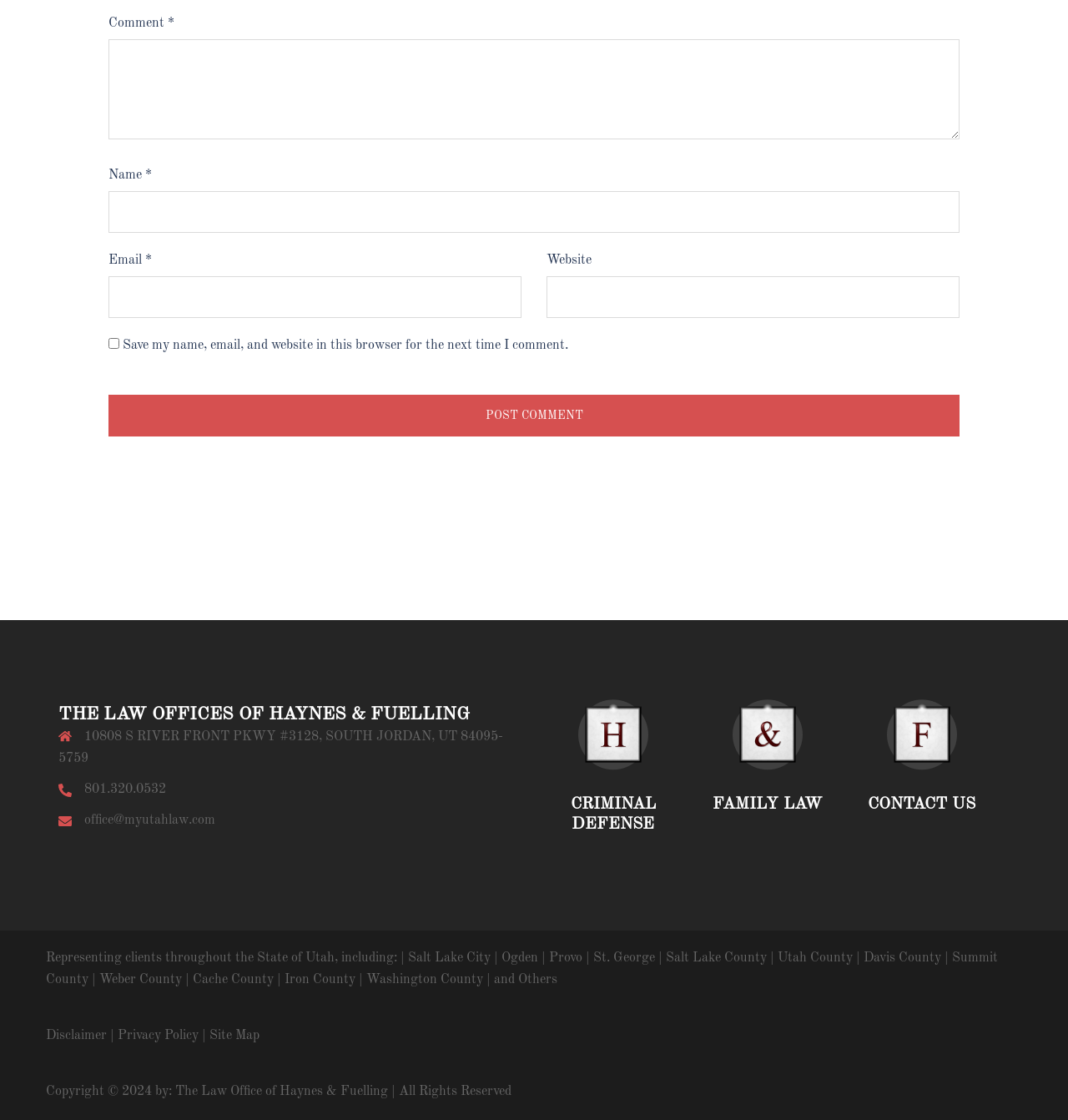Find the bounding box coordinates of the area that needs to be clicked in order to achieve the following instruction: "Visit the Contact Us page". The coordinates should be specified as four float numbers between 0 and 1, i.e., [left, top, right, bottom].

[0.801, 0.709, 0.926, 0.727]